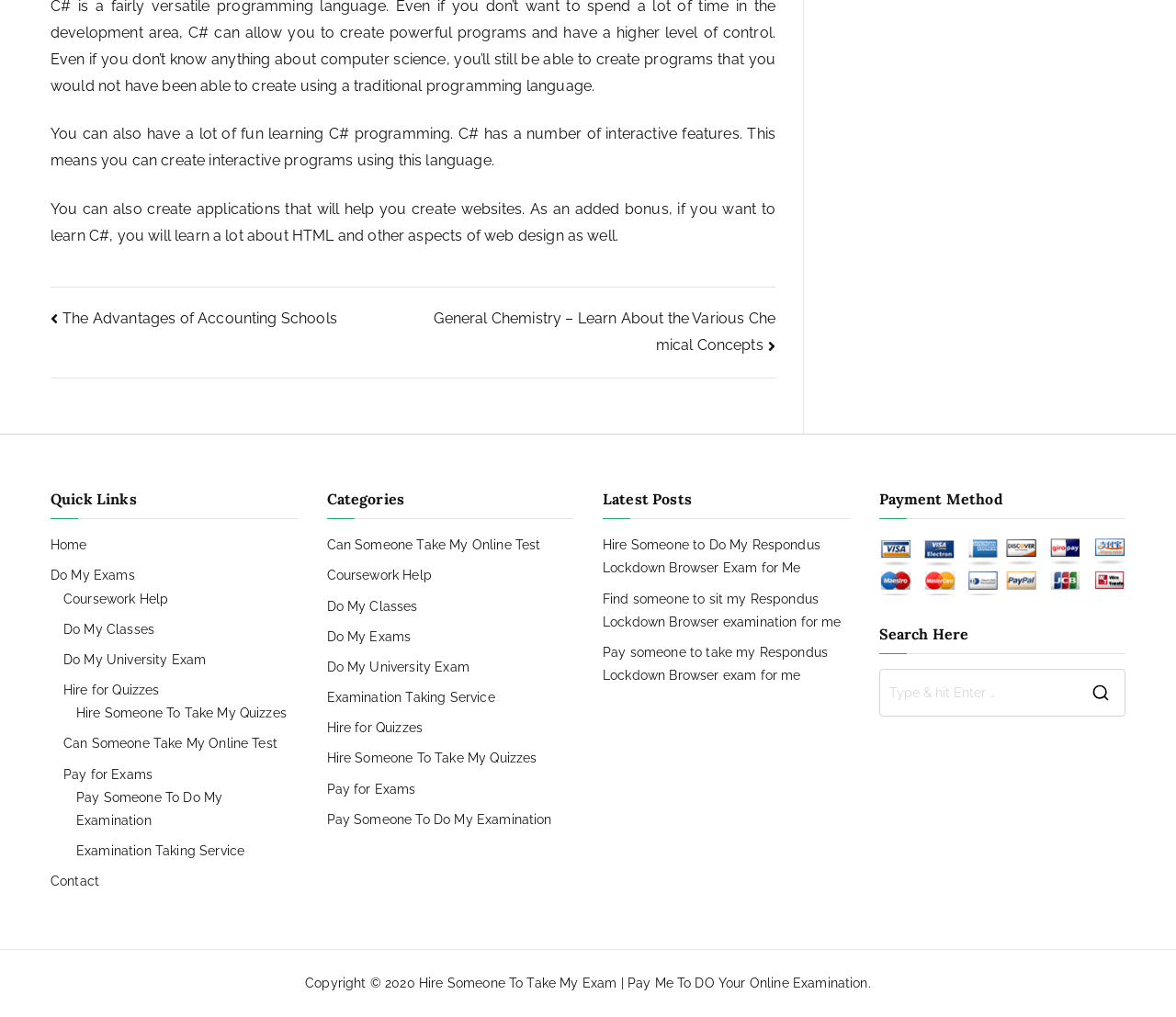Mark the bounding box of the element that matches the following description: "FAQ & Updates".

None